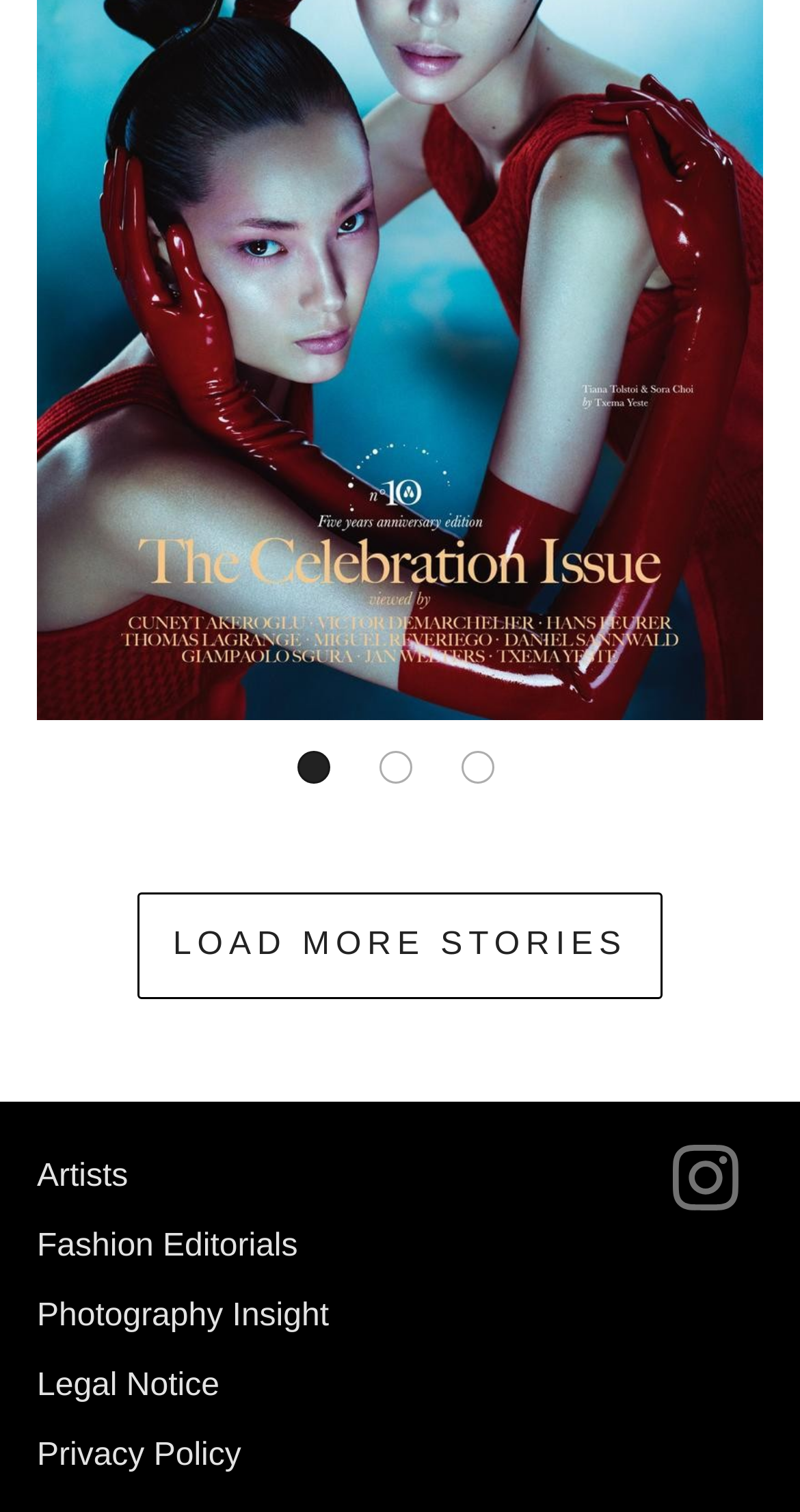Identify the bounding box coordinates for the element you need to click to achieve the following task: "explore photography insight". The coordinates must be four float values ranging from 0 to 1, formatted as [left, top, right, bottom].

[0.046, 0.858, 0.411, 0.881]